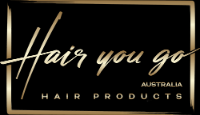What font style is used for 'Hair you go'?
Please give a detailed and elaborate answer to the question based on the image.

The caption describes the logo's text as presented in an elegant gold script for 'Hair you go', which suggests a sophisticated and luxurious feel.